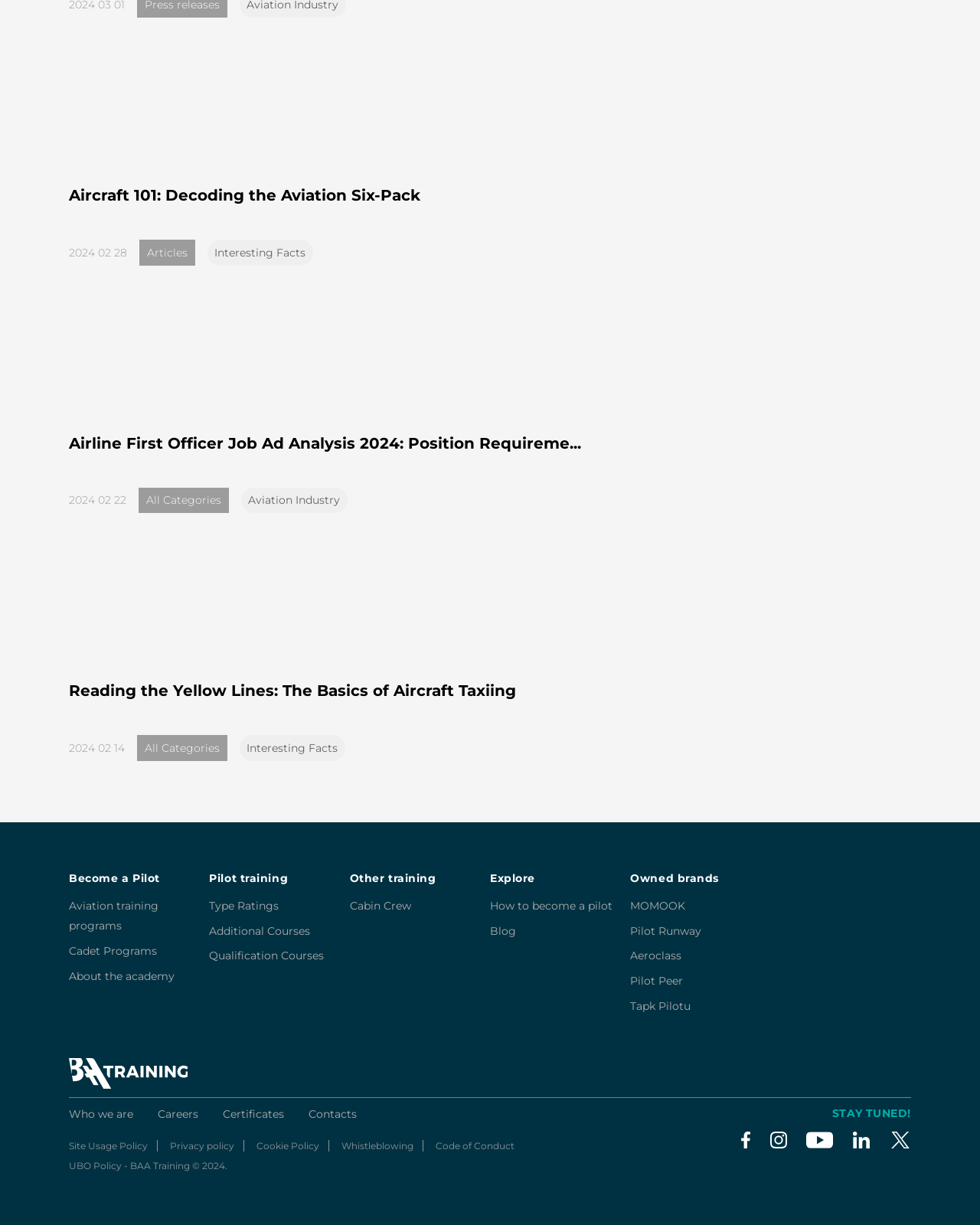From the screenshot, find the bounding box of the UI element matching this description: "FAQ". Supply the bounding box coordinates in the form [left, top, right, bottom], each a float between 0 and 1.

None